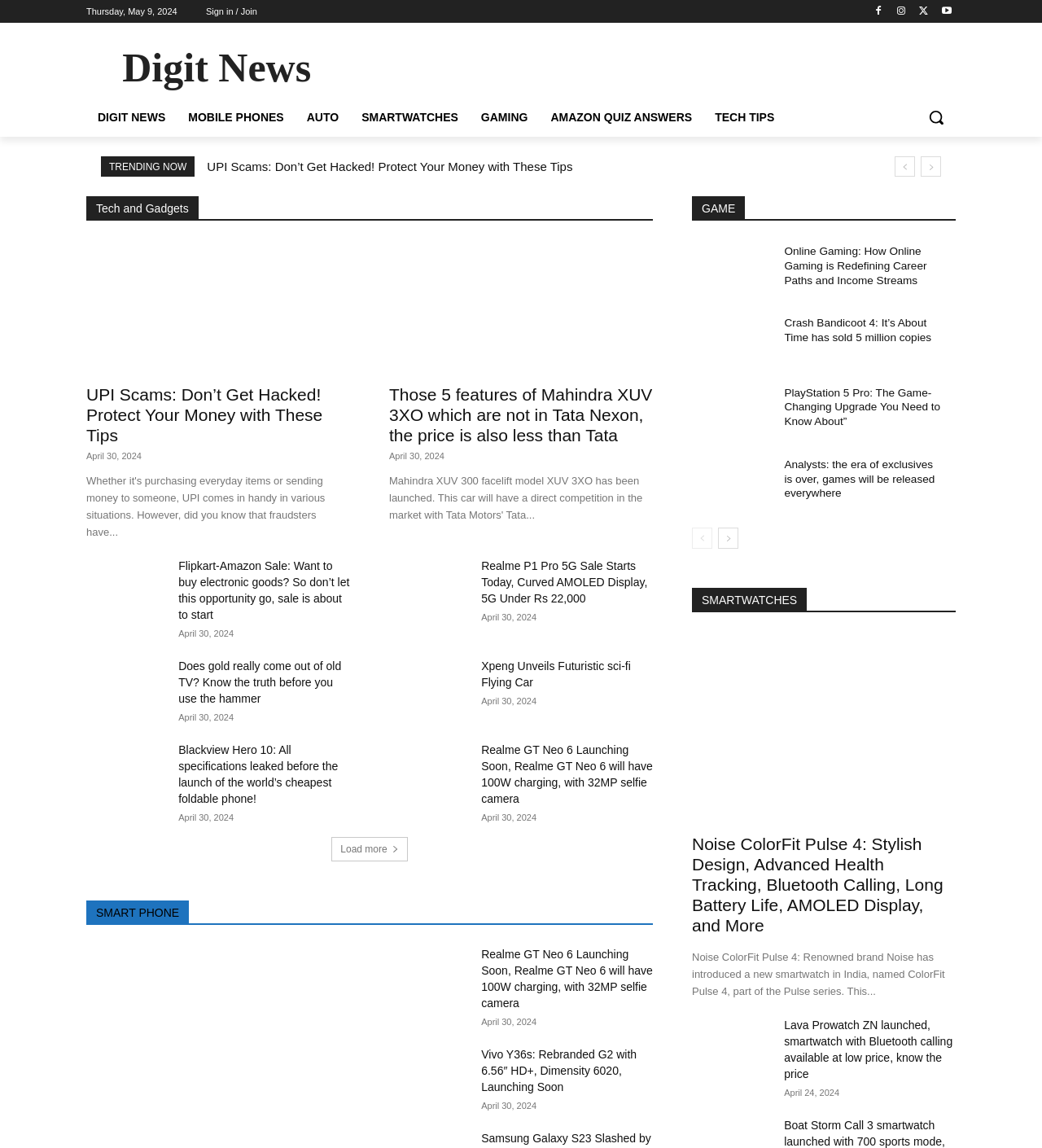Please determine the bounding box coordinates for the element that should be clicked to follow these instructions: "Search".

[0.88, 0.085, 0.917, 0.119]